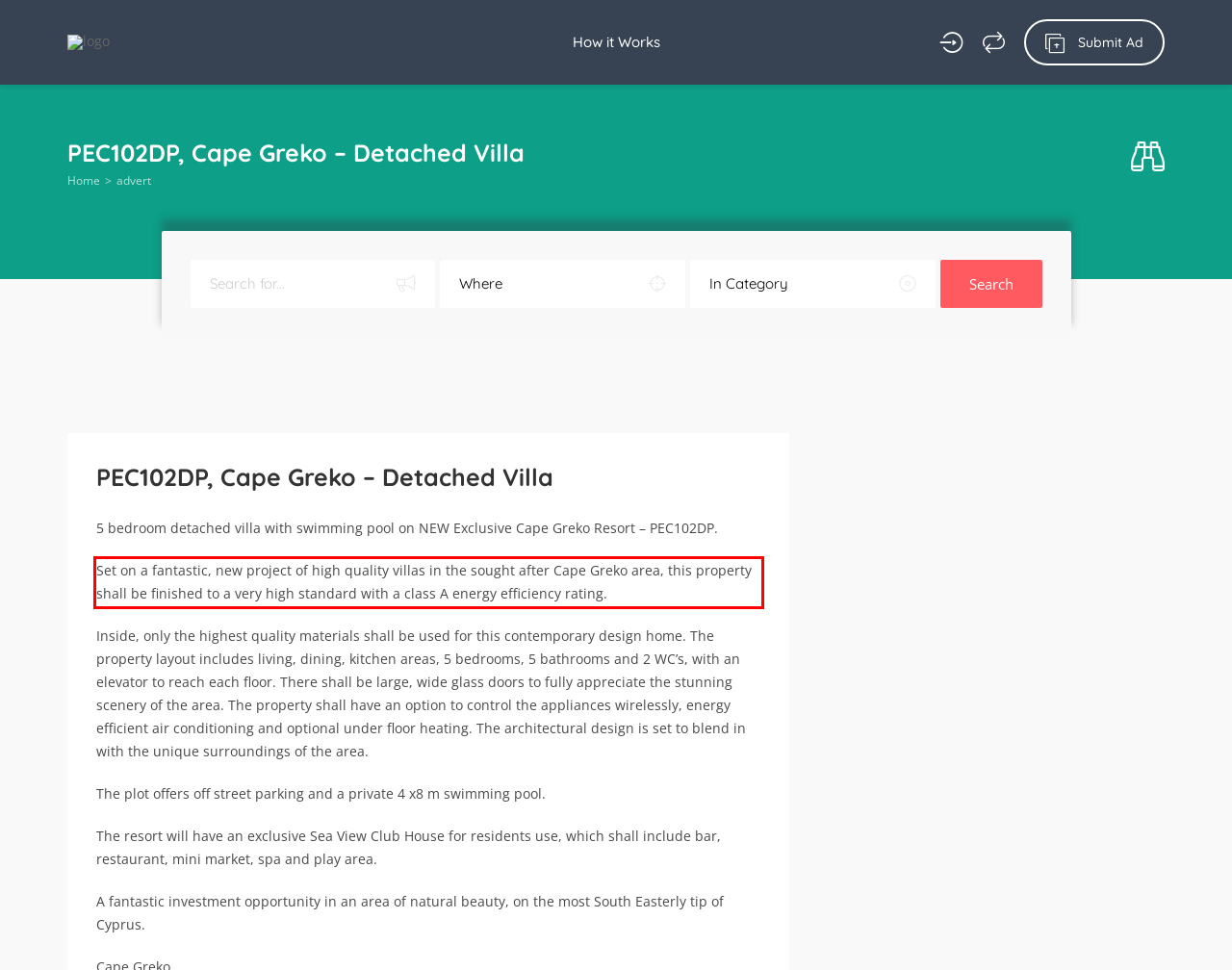You are provided with a screenshot of a webpage that includes a UI element enclosed in a red rectangle. Extract the text content inside this red rectangle.

Set on a fantastic, new project of high quality villas in the sought after Cape Greko area, this property shall be finished to a very high standard with a class A energy efficiency rating.